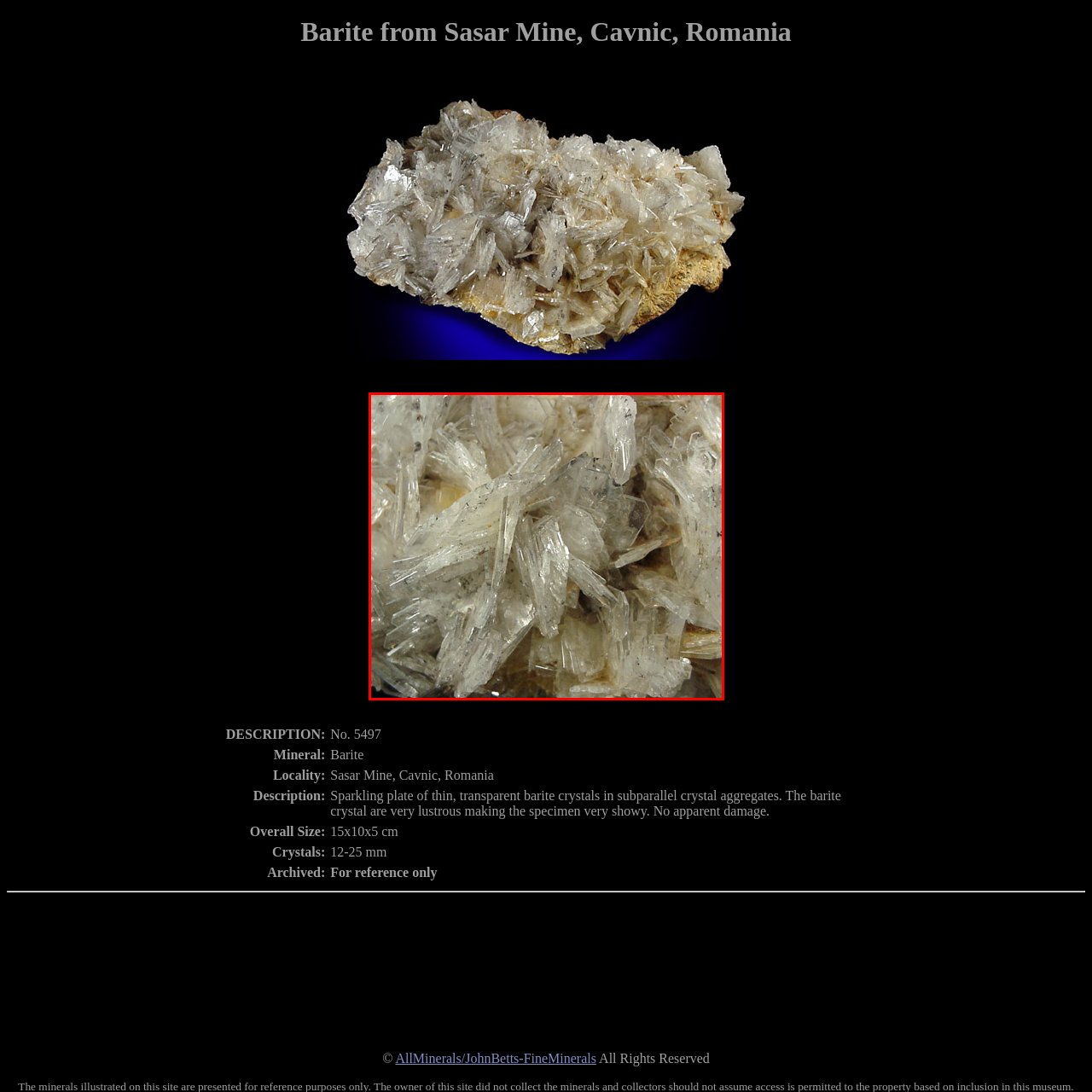Offer an in-depth description of the image encased within the red bounding lines.

This image features a close-up view of sparkling plate crystals of barite, sourced from the Sasar Mine in Cavnic, Romania. The barite crystals exhibit a striking transparency and lustrous appearance, forming subparallel aggregates that create an eye-catching display. Generally known for its unique crystal formation, this specimen is prized by mineral collectors for its aesthetic qualities, showcasing numerous thin, elongated crystals that reflect light beautifully. No apparent damage is noted, emphasizing the specimen's pristine condition. The overall size of this barite piece is approximately 15 by 10 by 5 centimeters, with individual crystals ranging in size from 12 to 25 millimeters, making it a remarkable example of this mineral.